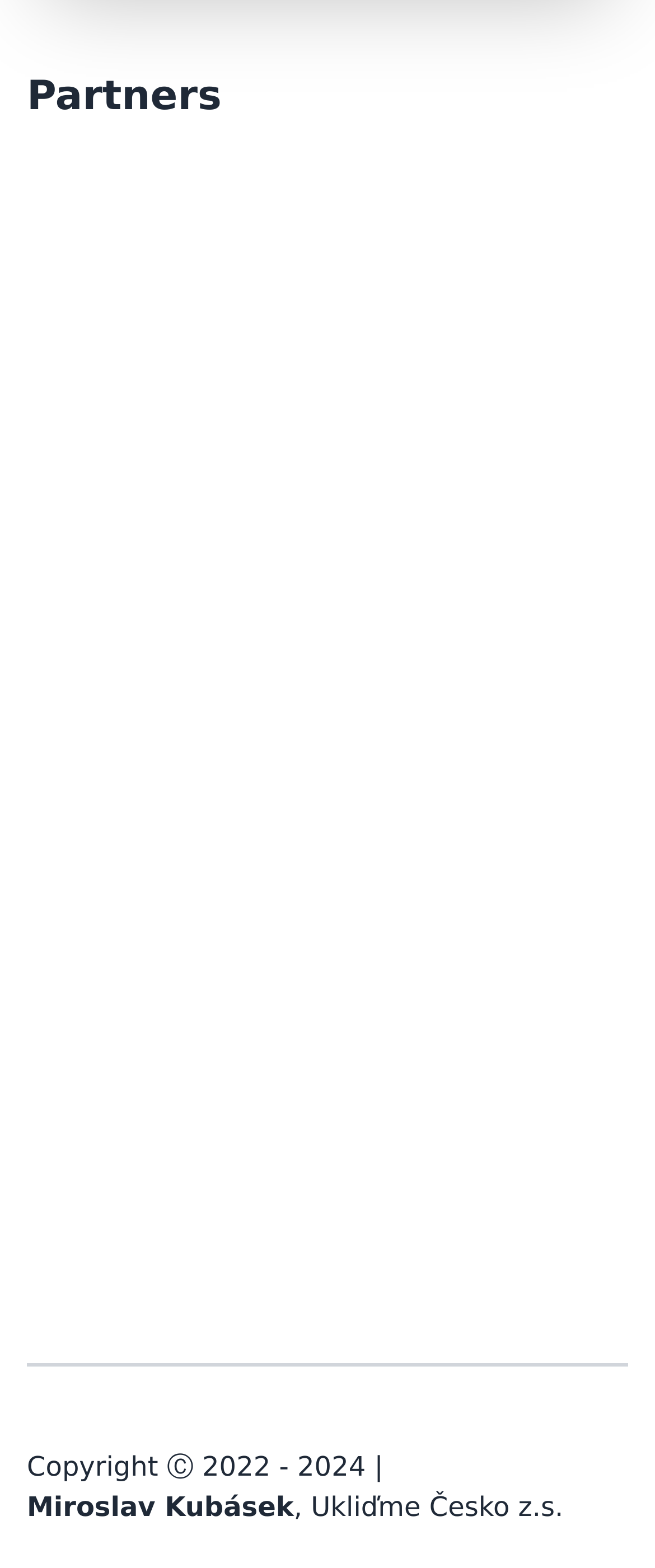Determine the bounding box coordinates for the area you should click to complete the following instruction: "Check Philip Morris ČR a.s.".

[0.072, 0.323, 0.316, 0.402]